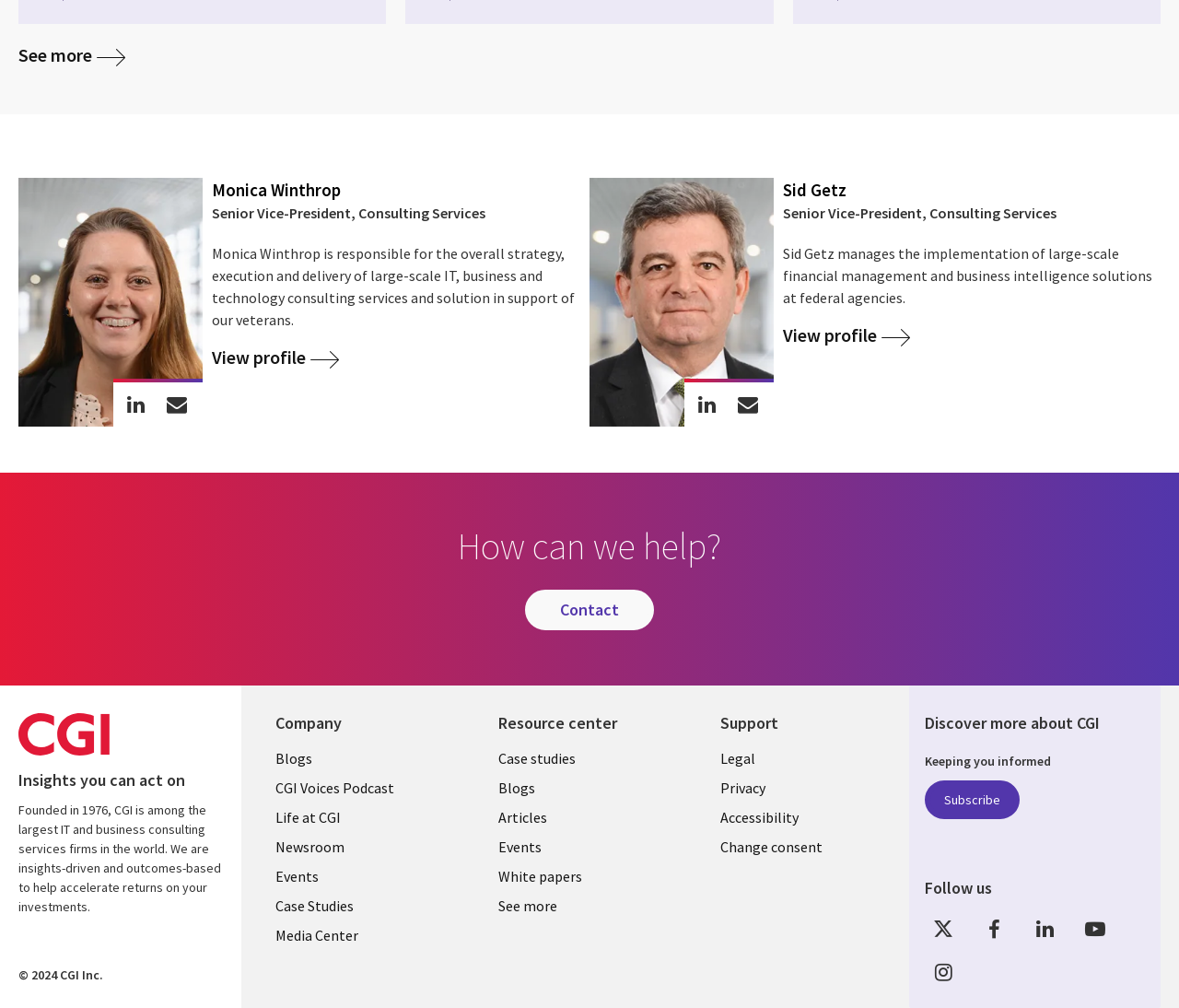Identify the bounding box for the described UI element. Provide the coordinates in (top-left x, top-left y, bottom-right x, bottom-right y) format with values ranging from 0 to 1: Board of Directors

None